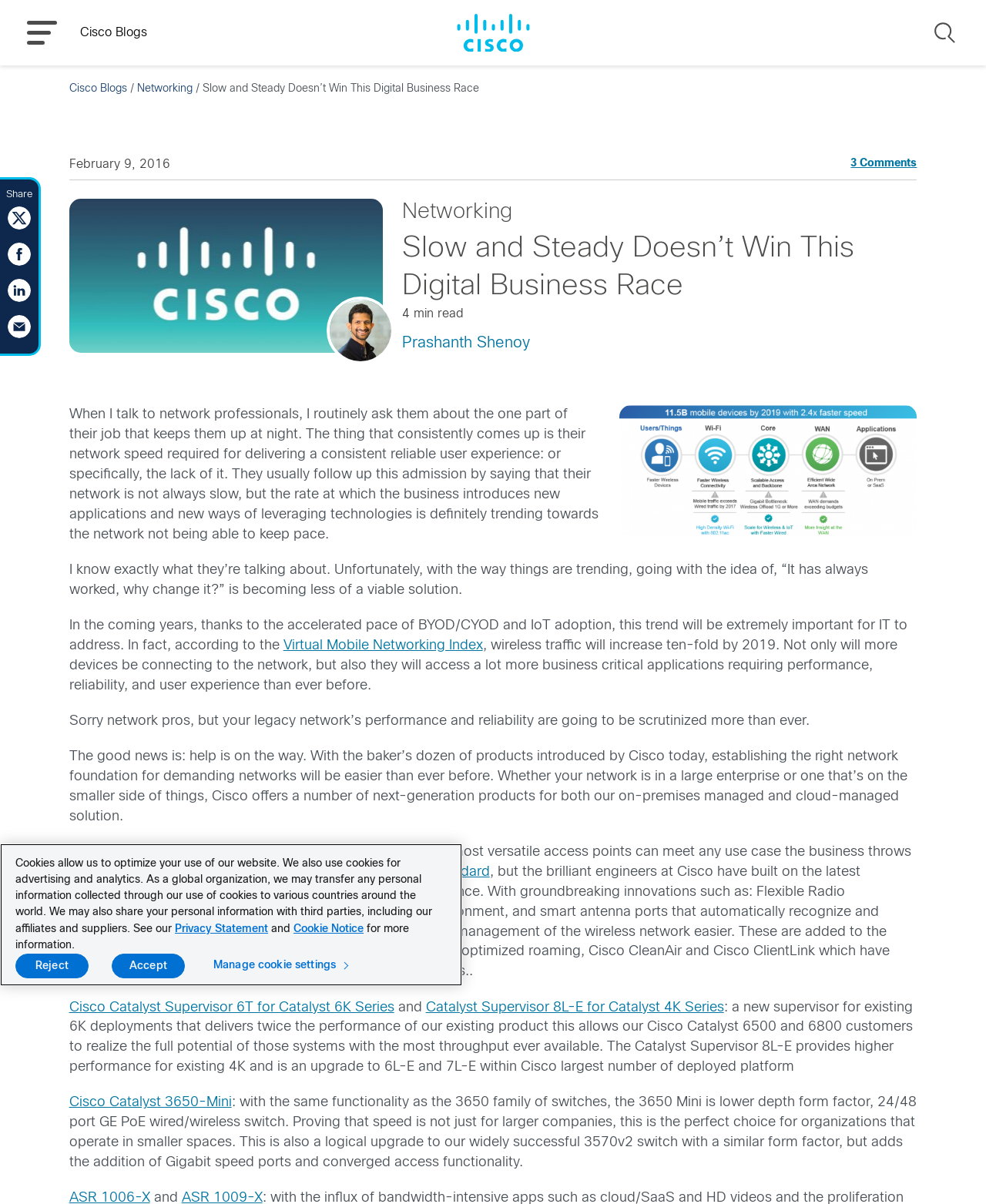What is the purpose of the 'Manage cookie settings' button?
Refer to the image and give a detailed response to the question.

I found the answer by looking at the button 'Manage cookie settings' which is located in the cookie banner, indicating that its purpose is to manage cookie settings.